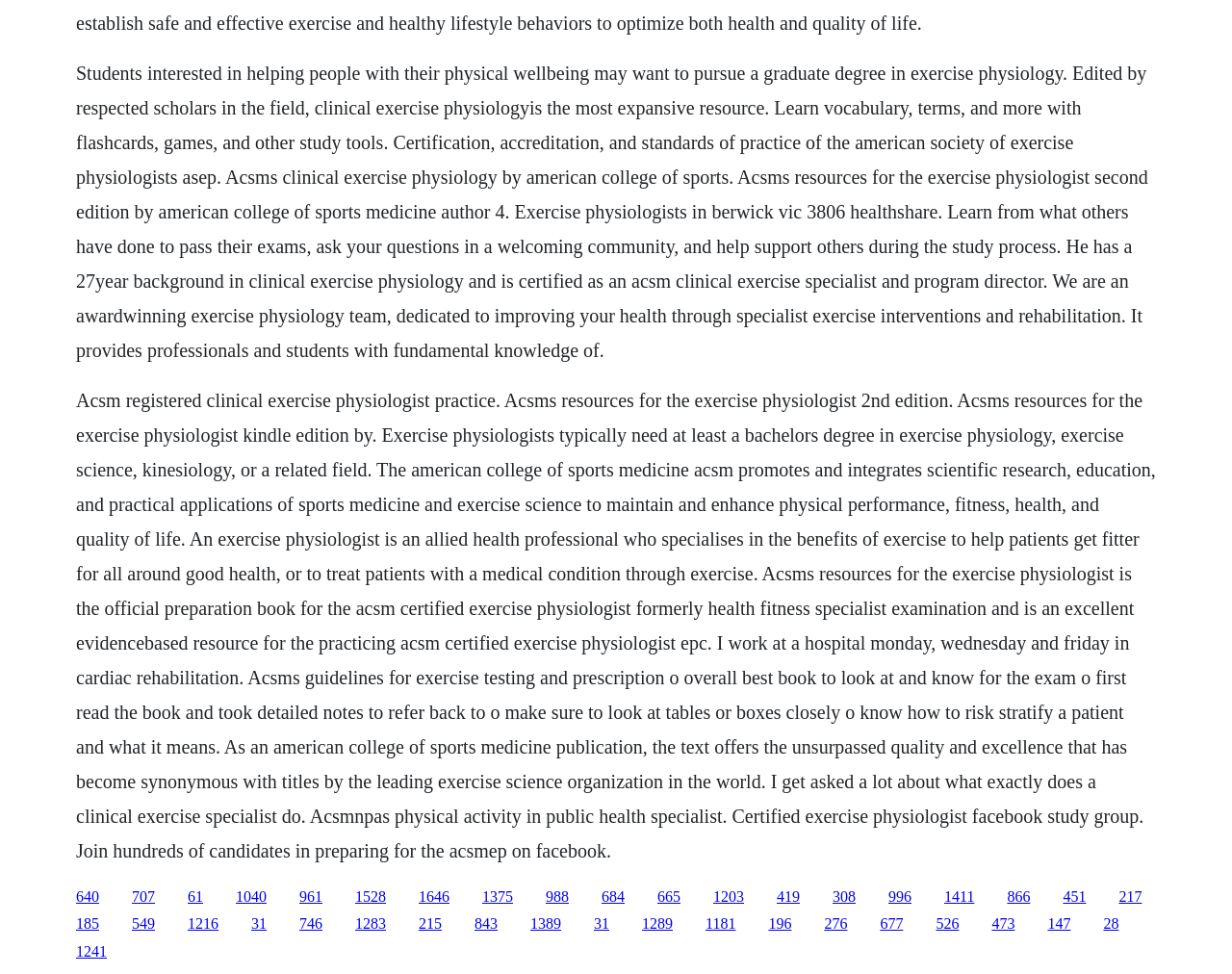What is the name of the organization mentioned on this webpage?
Give a single word or phrase answer based on the content of the image.

American College of Sports Medicine